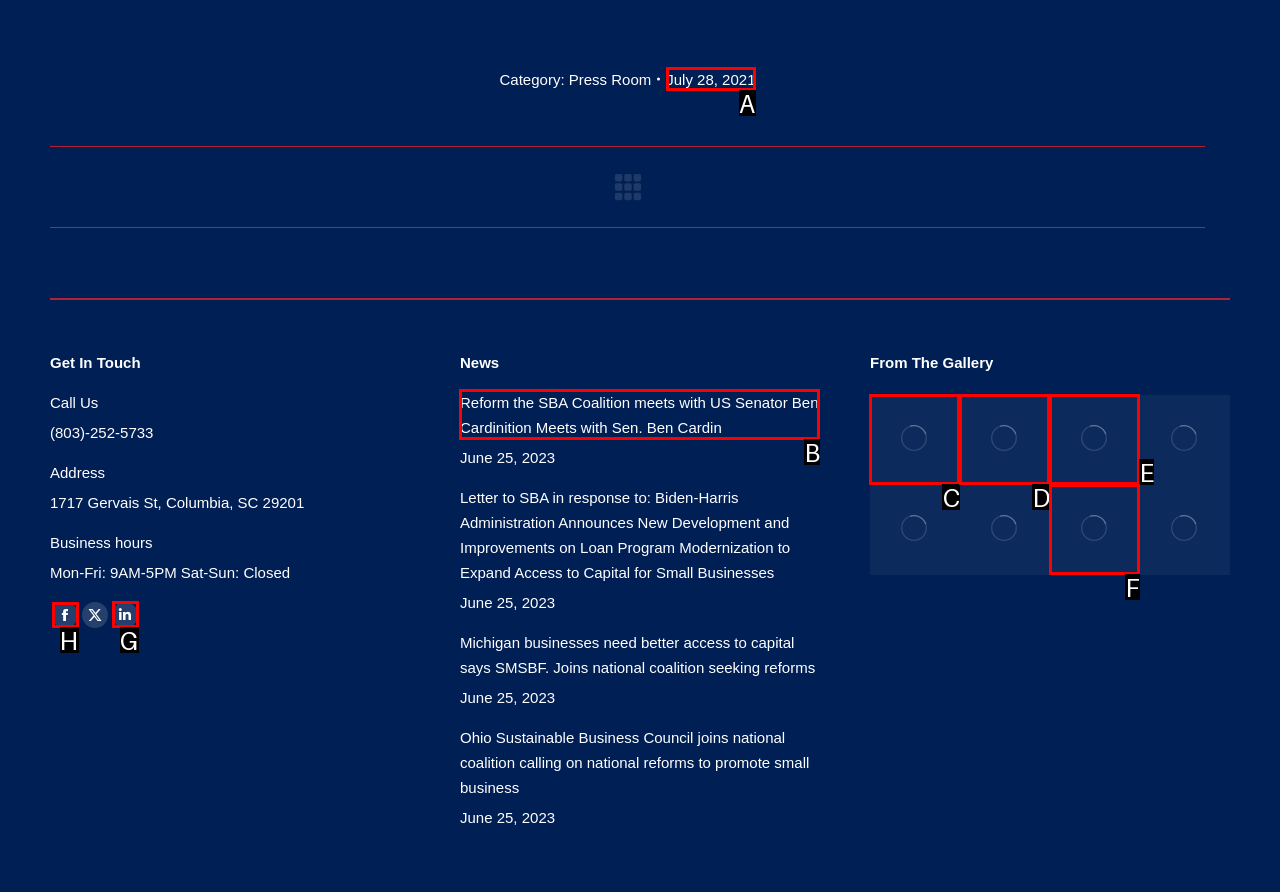Identify the correct UI element to click for the following task: Find us on Facebook Choose the option's letter based on the given choices.

H